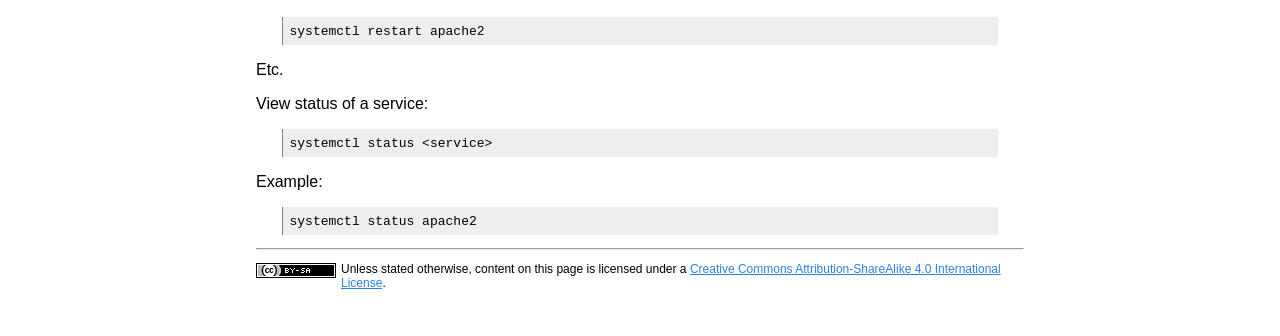What is the purpose of the systemctl command?
Refer to the screenshot and respond with a concise word or phrase.

To view status of a service